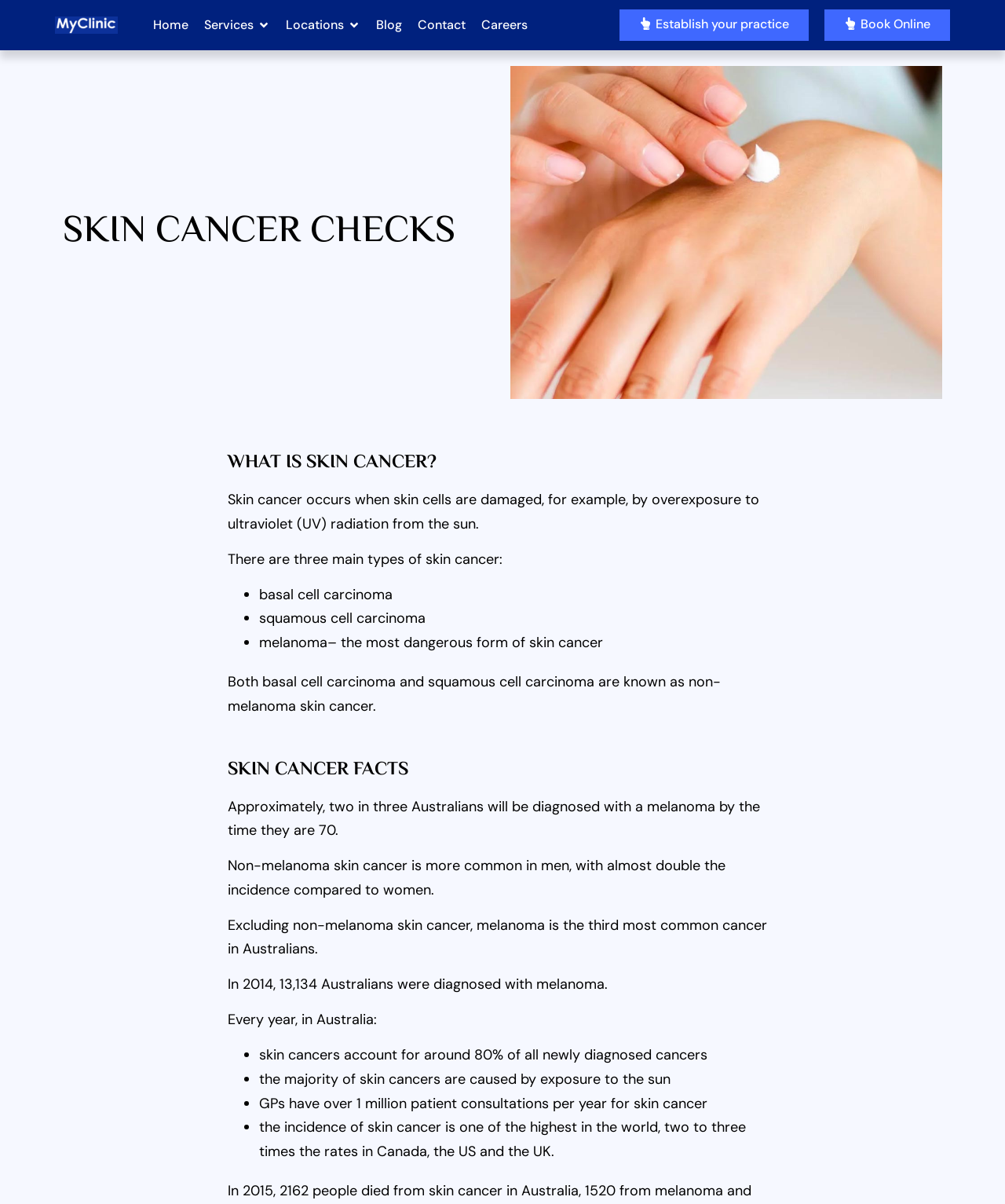Describe all the significant parts and information present on the webpage.

The webpage is about skin cancer, specifically providing information on what skin cancer is, its types, and some facts about skin cancer. 

At the top left of the page, there is a link to the homepage, followed by a navigation menu with links to services, locations, blog, contact, and careers. Below the navigation menu, there is a prominent heading "SKIN CANCER CHECKS" and an image related to skin cancer checks. 

To the right of the image, there are two links: "Establish your practice" and "Book Online". 

Below the image, there is a heading "WHAT IS SKIN CANCER?" followed by a paragraph of text explaining what skin cancer is. The text is divided into three sections, each describing a type of skin cancer: basal cell carcinoma, squamous cell carcinoma, and melanoma. 

Further down the page, there is a heading "SKIN CANCER FACTS" followed by several paragraphs of text providing statistics and facts about skin cancer, including the incidence of skin cancer in Australians, the causes of skin cancer, and the number of patient consultations per year for skin cancer.